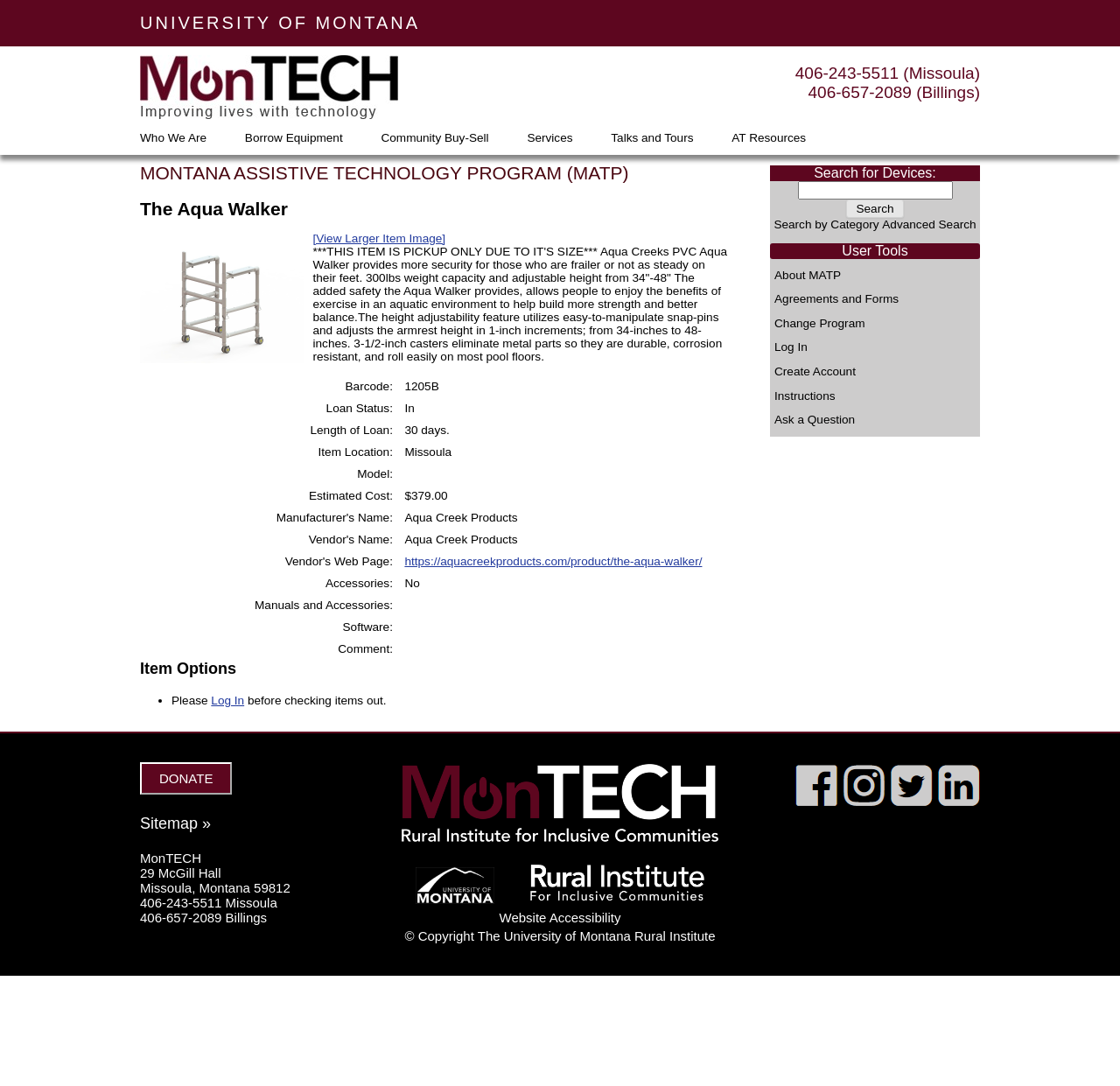Examine the screenshot and answer the question in as much detail as possible: How many days is the loan period for the Aqua Walker?

The loan period for the Aqua Walker can be found in the product details section, where it is mentioned as 'Length of Loan: 30 days'.